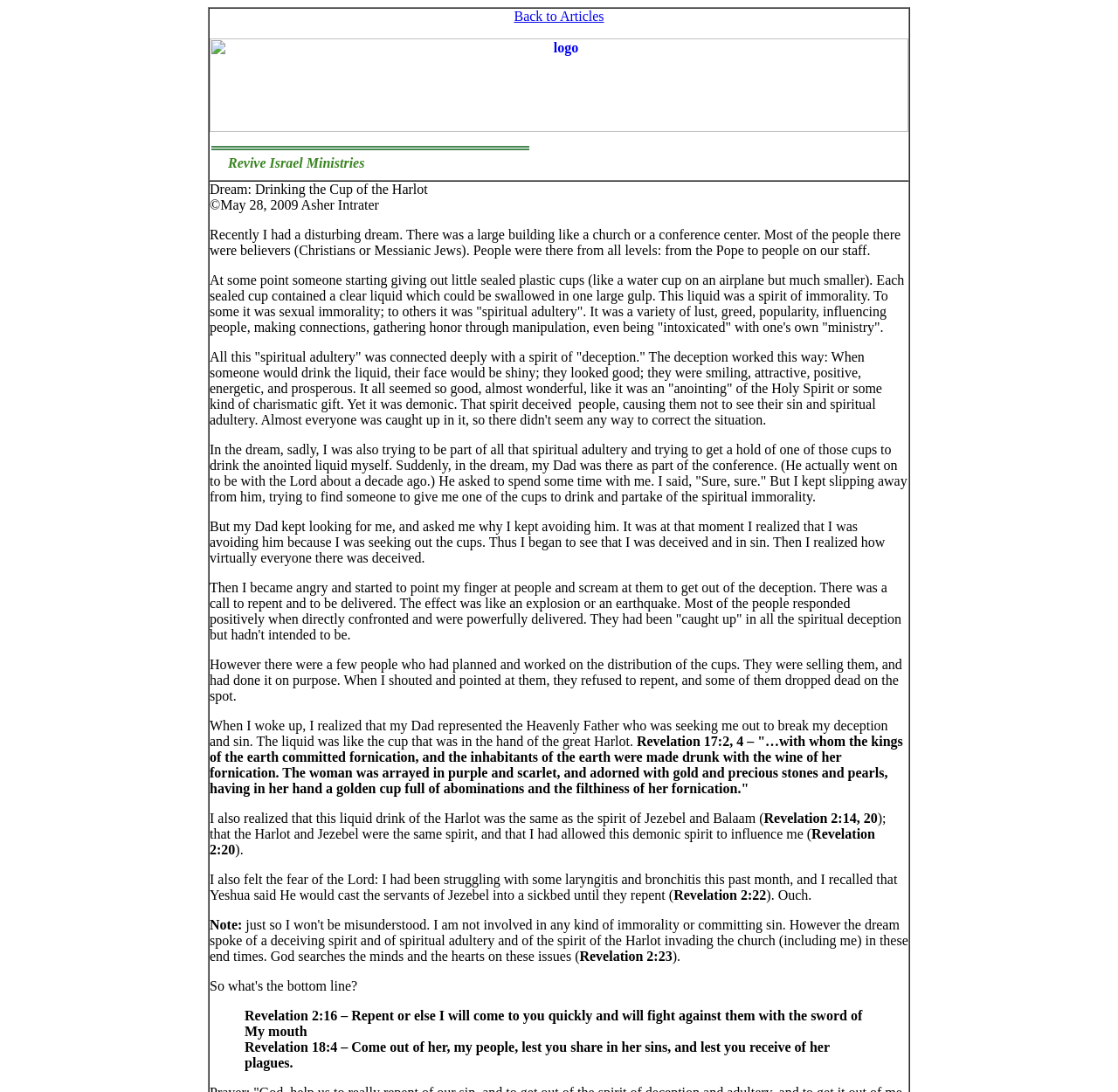Respond with a single word or phrase to the following question: What is the name of the ministry?

Revive Israel Ministries